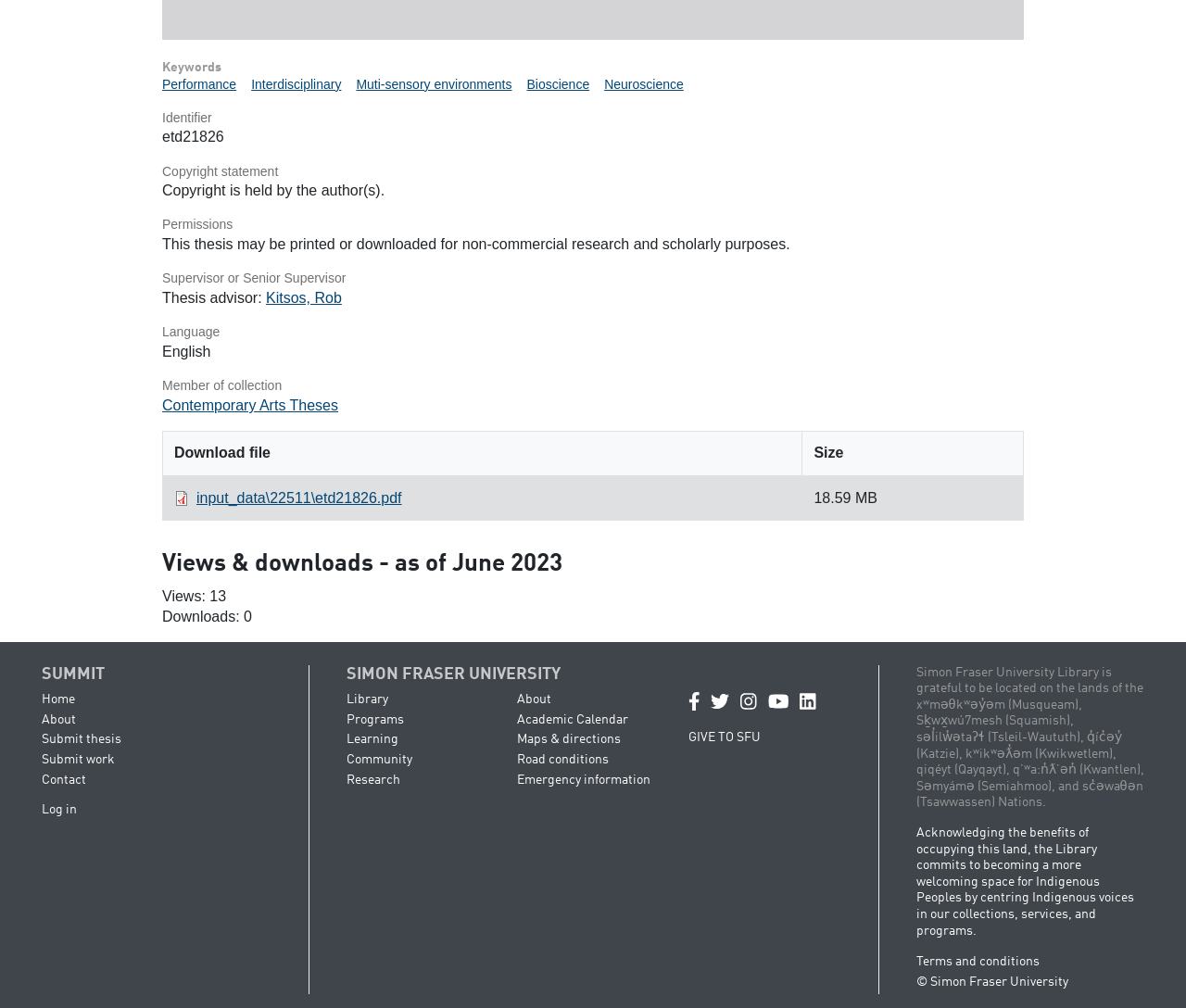Provide a thorough and detailed response to the question by examining the image: 
What is the title of the thesis?

The title of the thesis can be found in the 'Identifier' section, which is located below the 'Keywords' heading. The 'Identifier' section contains the text 'etd21826', which is the title of the thesis.